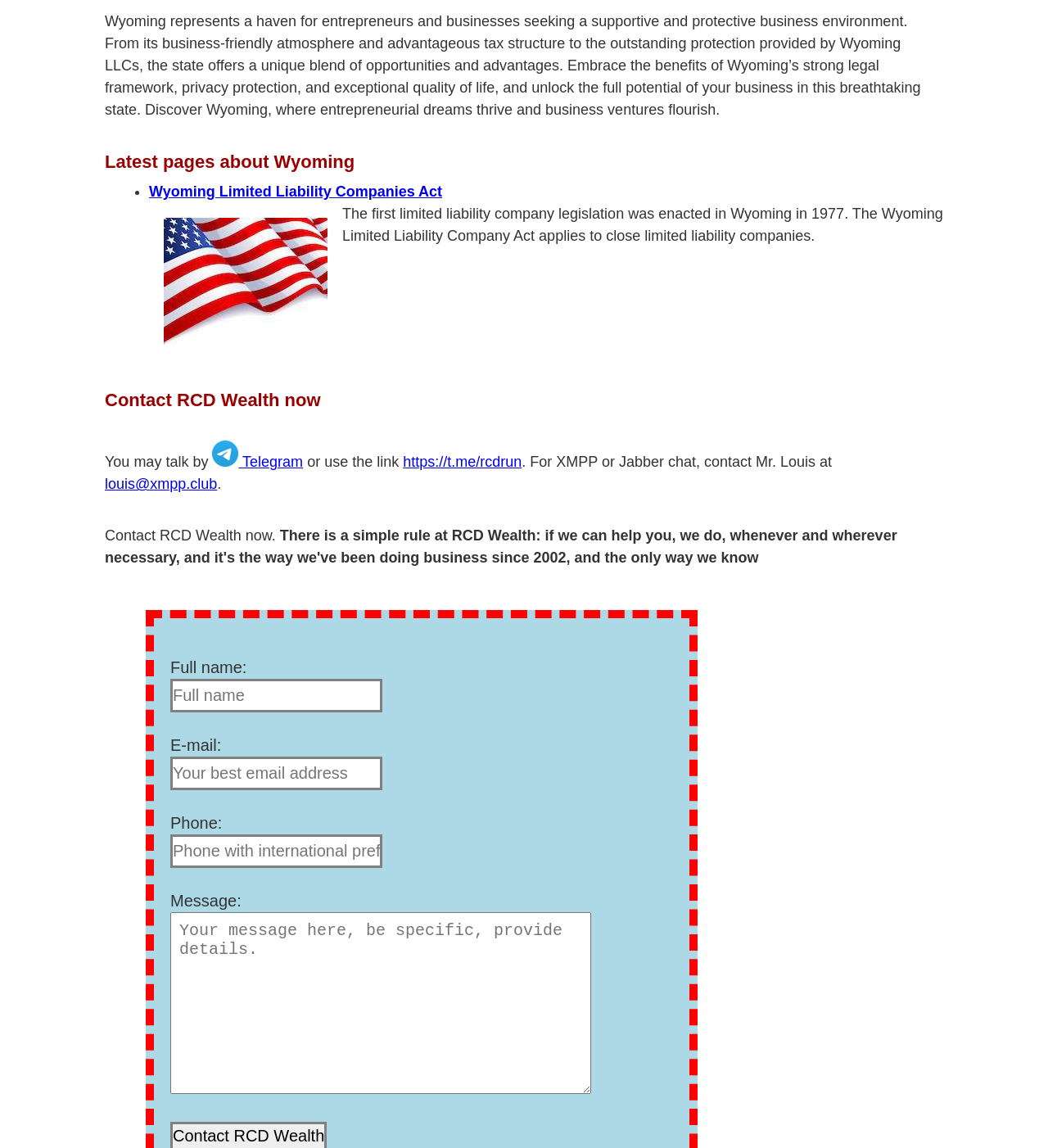Locate the bounding box coordinates of the clickable element to fulfill the following instruction: "Click on the link to learn about Wyoming Limited Liability Companies Act". Provide the coordinates as four float numbers between 0 and 1 in the format [left, top, right, bottom].

[0.142, 0.16, 0.422, 0.174]